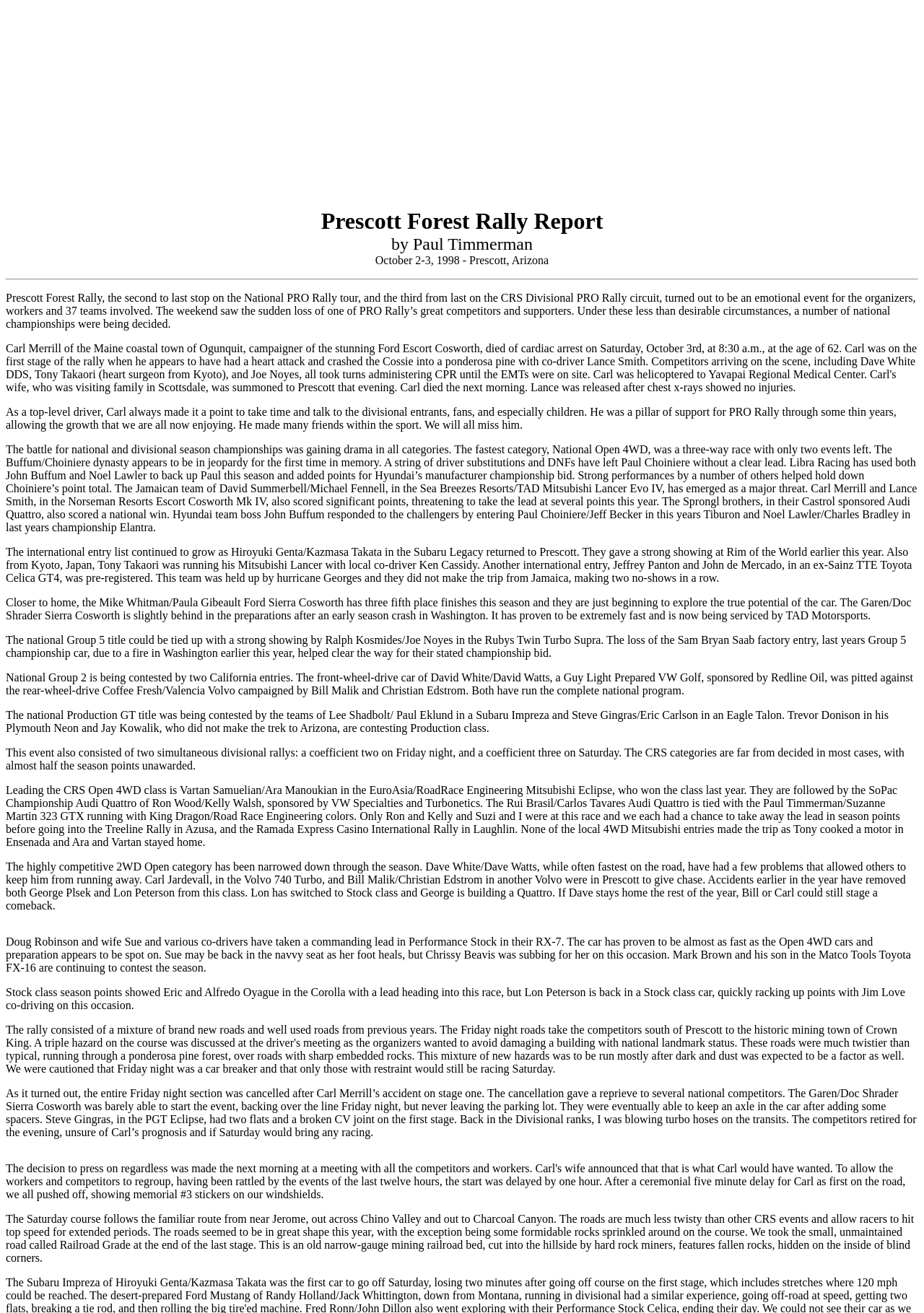Write a detailed summary of the webpage, including text, images, and layout.

The webpage is about the Prescott Forest PRO Rally 1998, a rally racing event. At the top, there is an advertisement iframe. Below the advertisement, there is a title "Prescott Forest Rally Report" followed by the author's name "by Paul Timmerman" and the date "October 2-3, 1998 - Prescott, Arizona". 

A horizontal separator line divides the title section from the main content. The main content is a long article about the rally event, which is divided into several paragraphs. The article discusses the emotional event of the rally, the loss of a great competitor and supporter, and the battle for national and divisional season championships in different categories. 

There are 17 paragraphs in total, each discussing different aspects of the rally, including the performance of various teams and drivers, the challenges they faced, and the current standings in different categories. The article provides a detailed report of the event, including the cancellation of the Friday night section due to an accident and the conditions of the Saturday course.